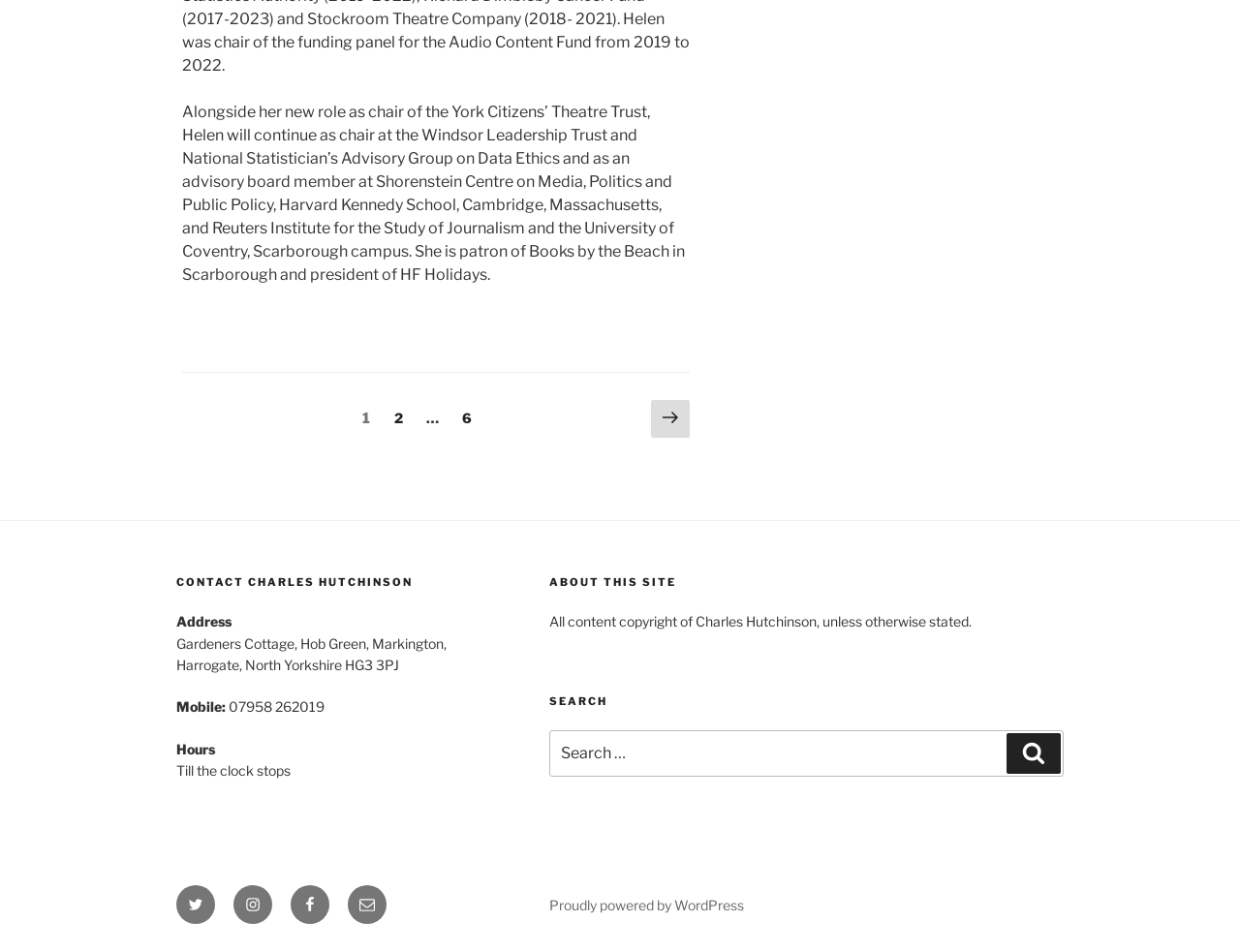Find the bounding box coordinates for the area that should be clicked to accomplish the instruction: "Contact Charles Hutchinson on Twitter".

[0.142, 0.93, 0.173, 0.971]